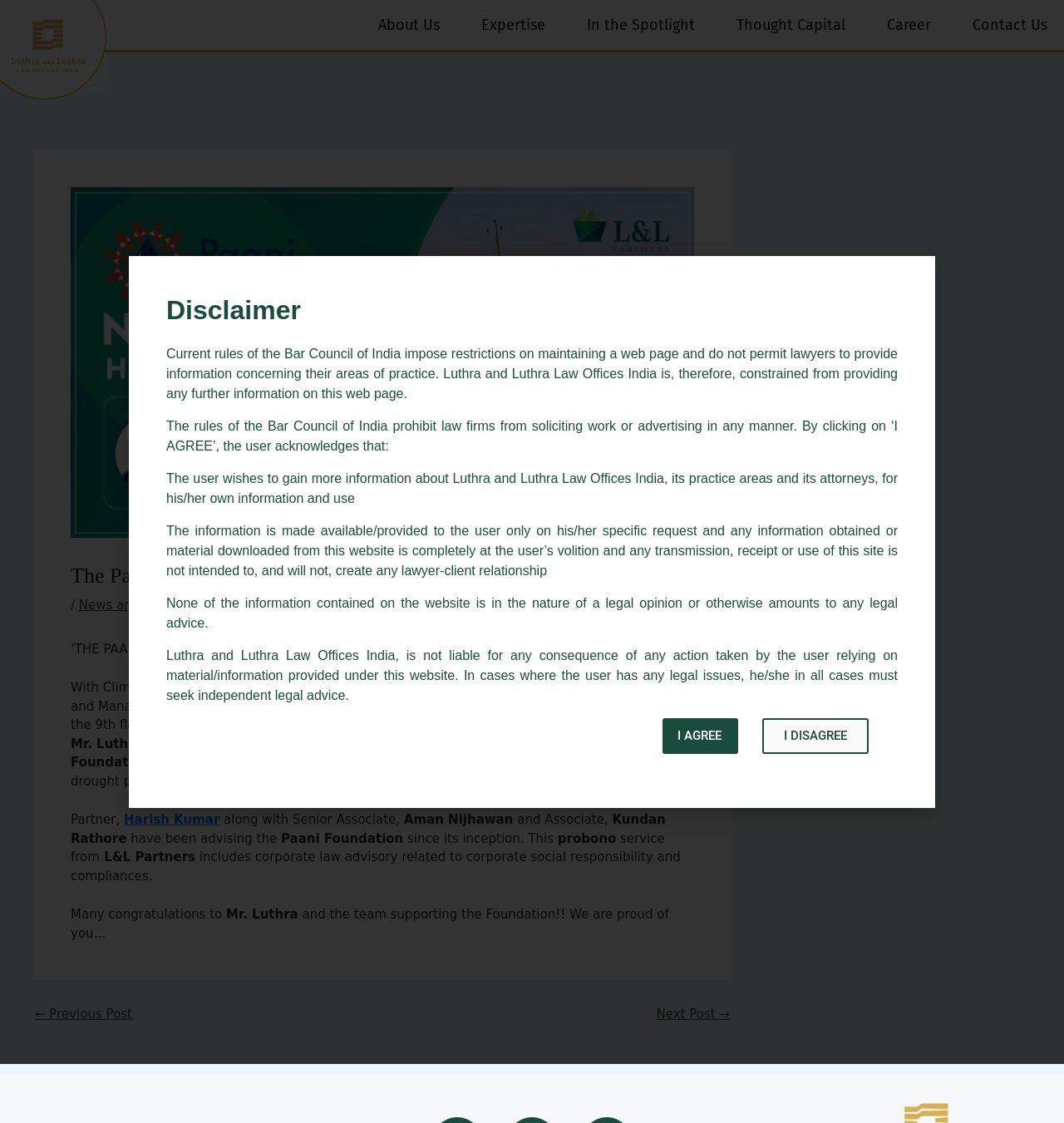Who is the founder of The Paani Foundation?
Please provide a single word or phrase in response based on the screenshot.

Rajiv K Luthra